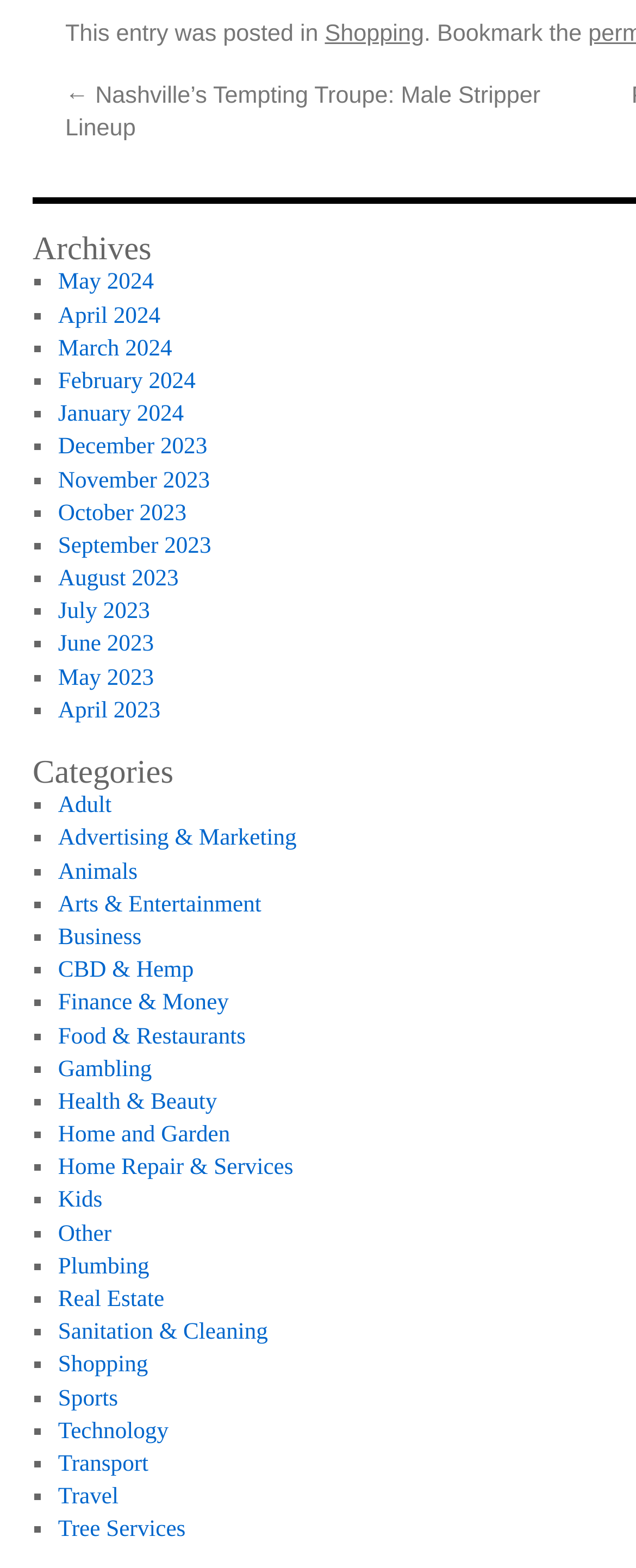Can you pinpoint the bounding box coordinates for the clickable element required for this instruction: "Click on the 'Shopping' link"? The coordinates should be four float numbers between 0 and 1, i.e., [left, top, right, bottom].

[0.511, 0.013, 0.667, 0.03]